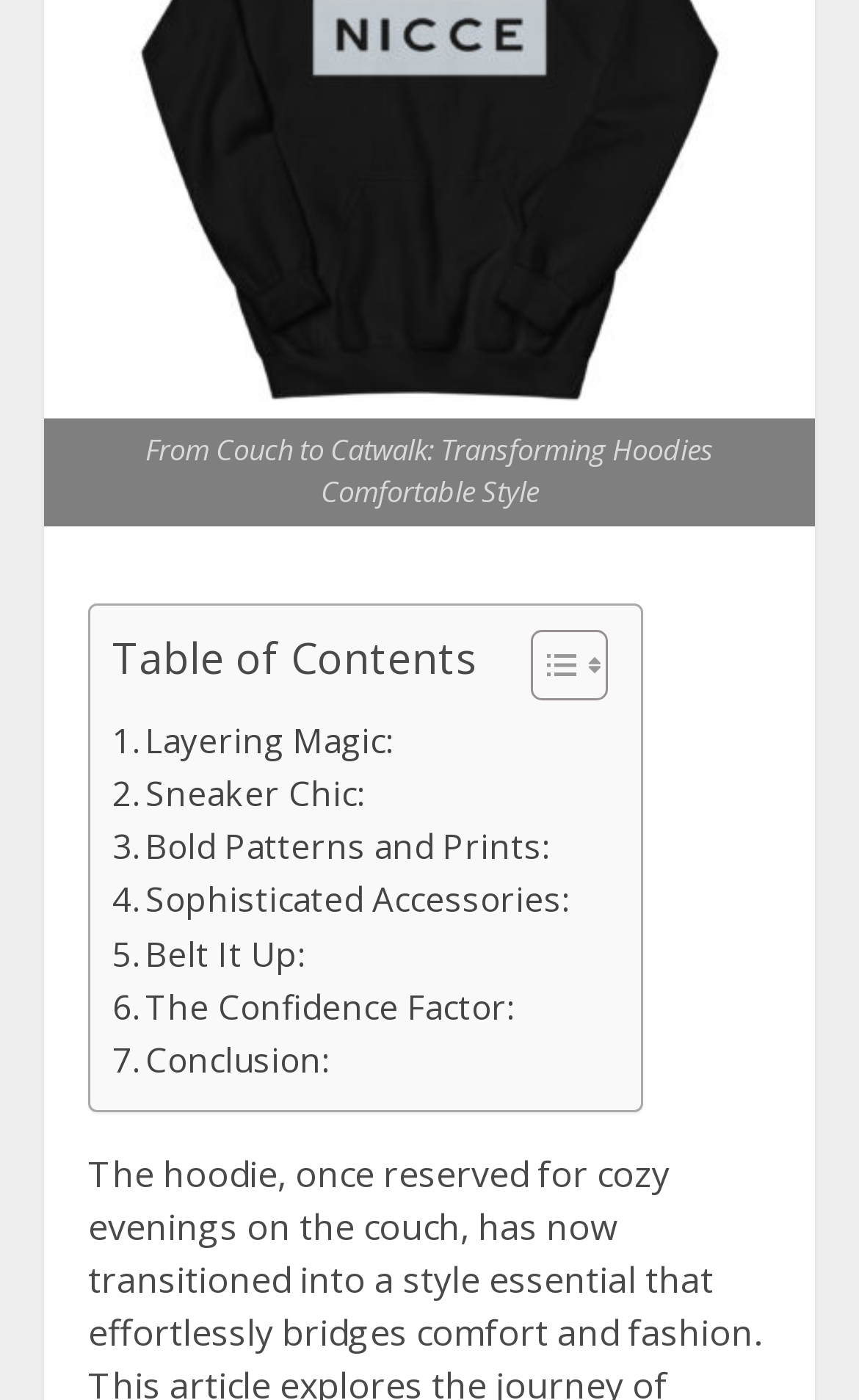Identify the bounding box of the UI element that matches this description: "Bold Patterns and Prints:".

[0.131, 0.585, 0.639, 0.624]